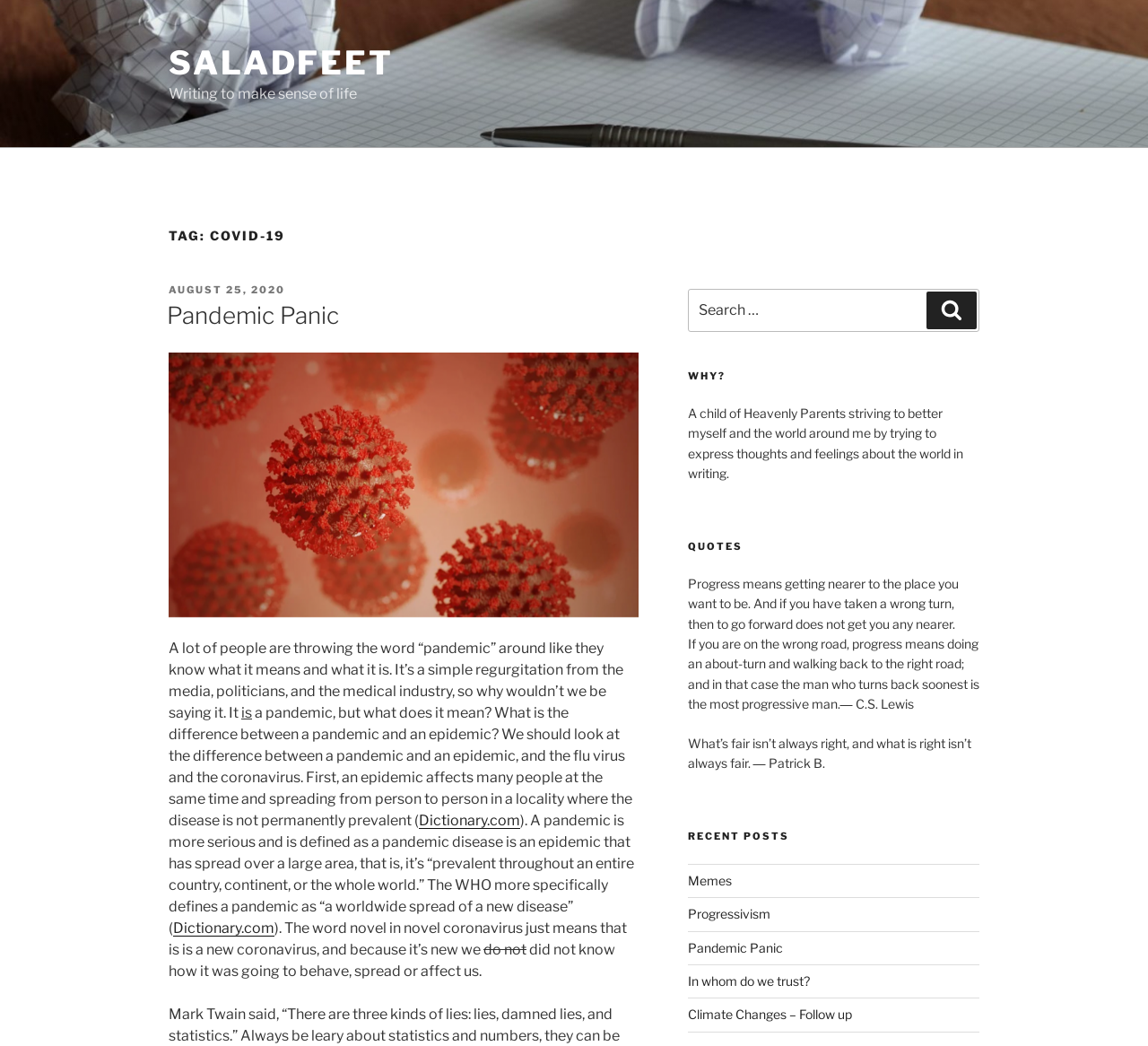Identify the bounding box coordinates of the region I need to click to complete this instruction: "Click the 'SALADFEET' link".

[0.147, 0.041, 0.343, 0.079]